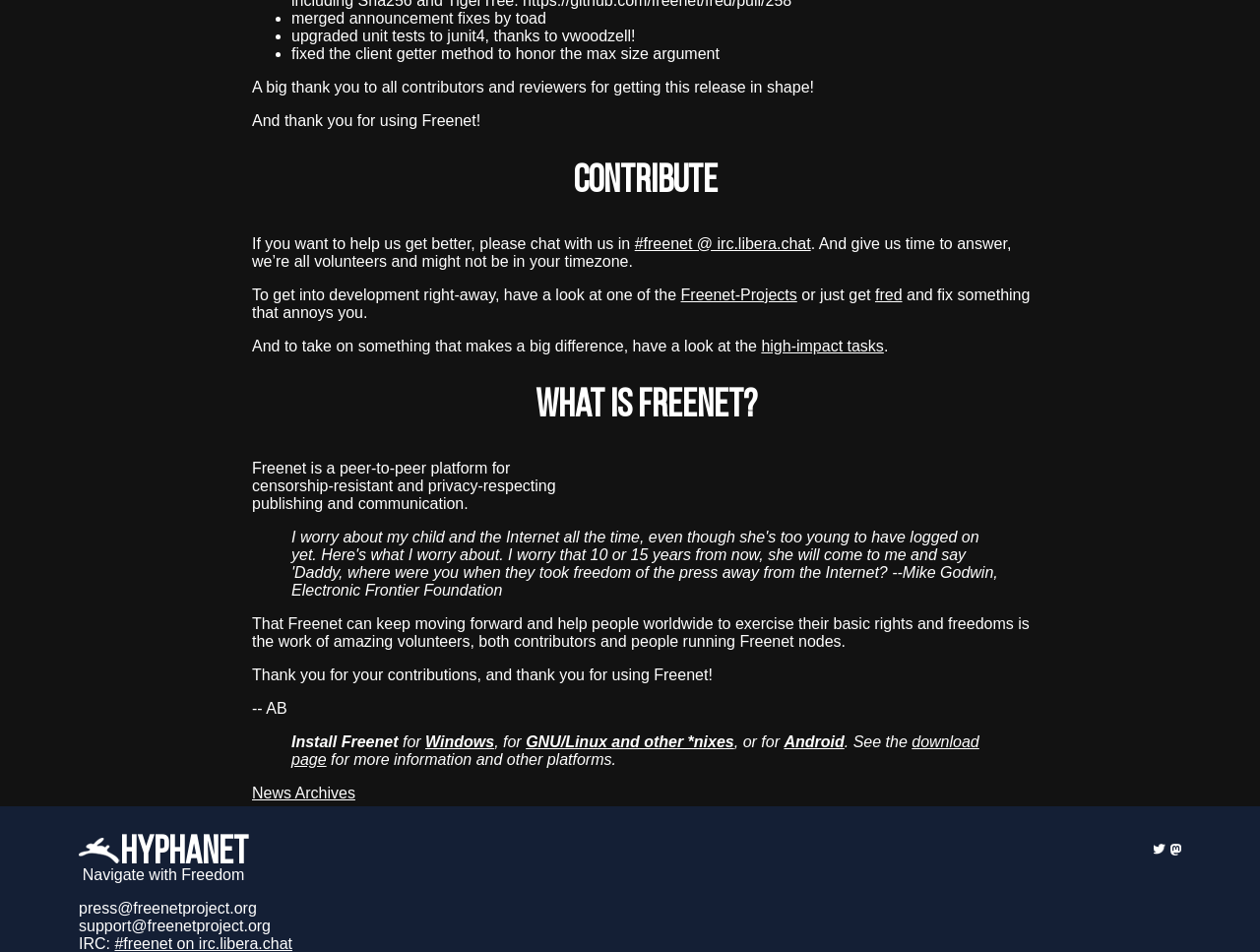Specify the bounding box coordinates of the area to click in order to execute this command: 'Install Freenet for Windows'. The coordinates should consist of four float numbers ranging from 0 to 1, and should be formatted as [left, top, right, bottom].

[0.338, 0.77, 0.392, 0.788]